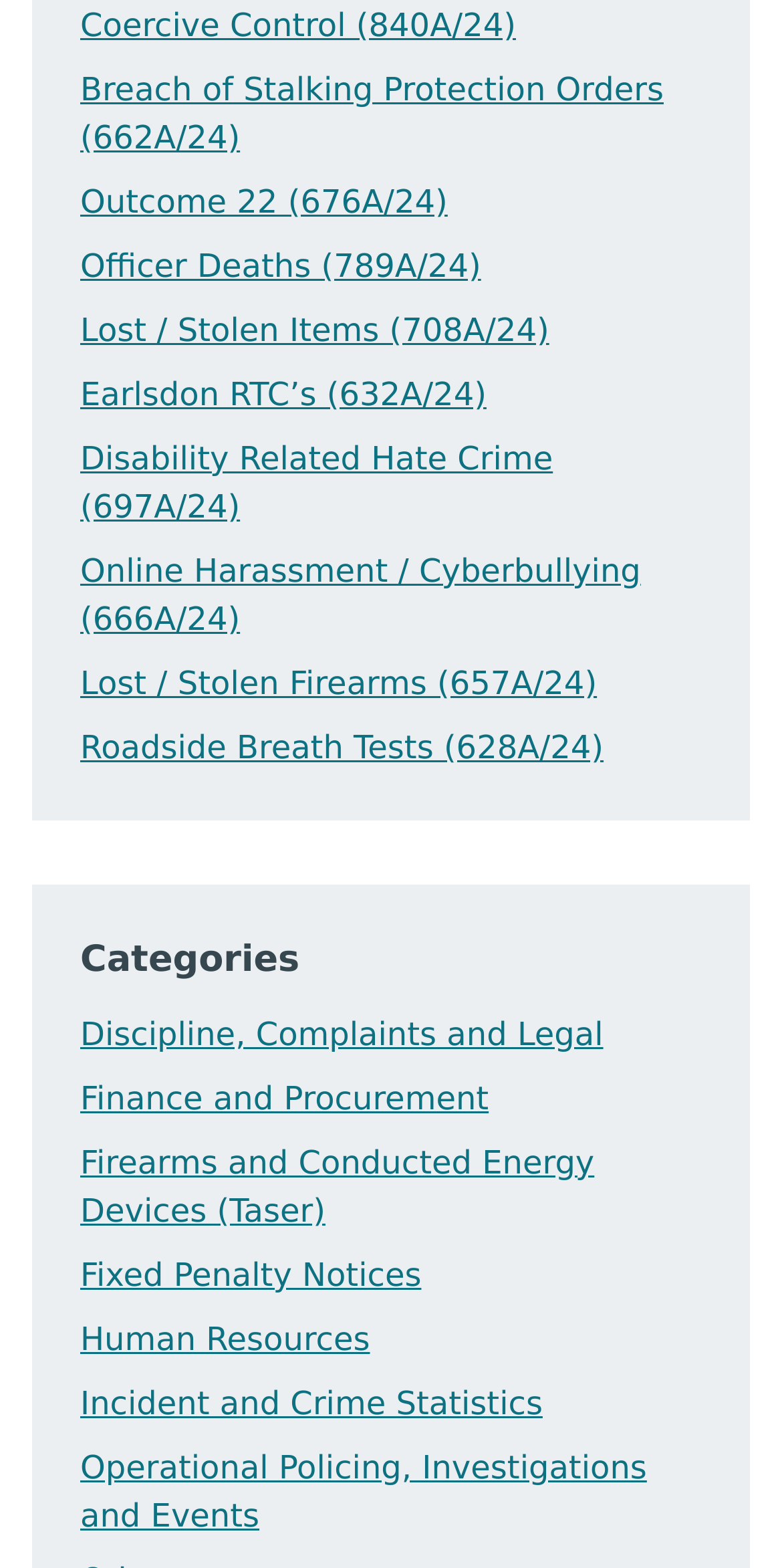Please answer the following question using a single word or phrase: How many links are there under the 'Categories' heading?

7